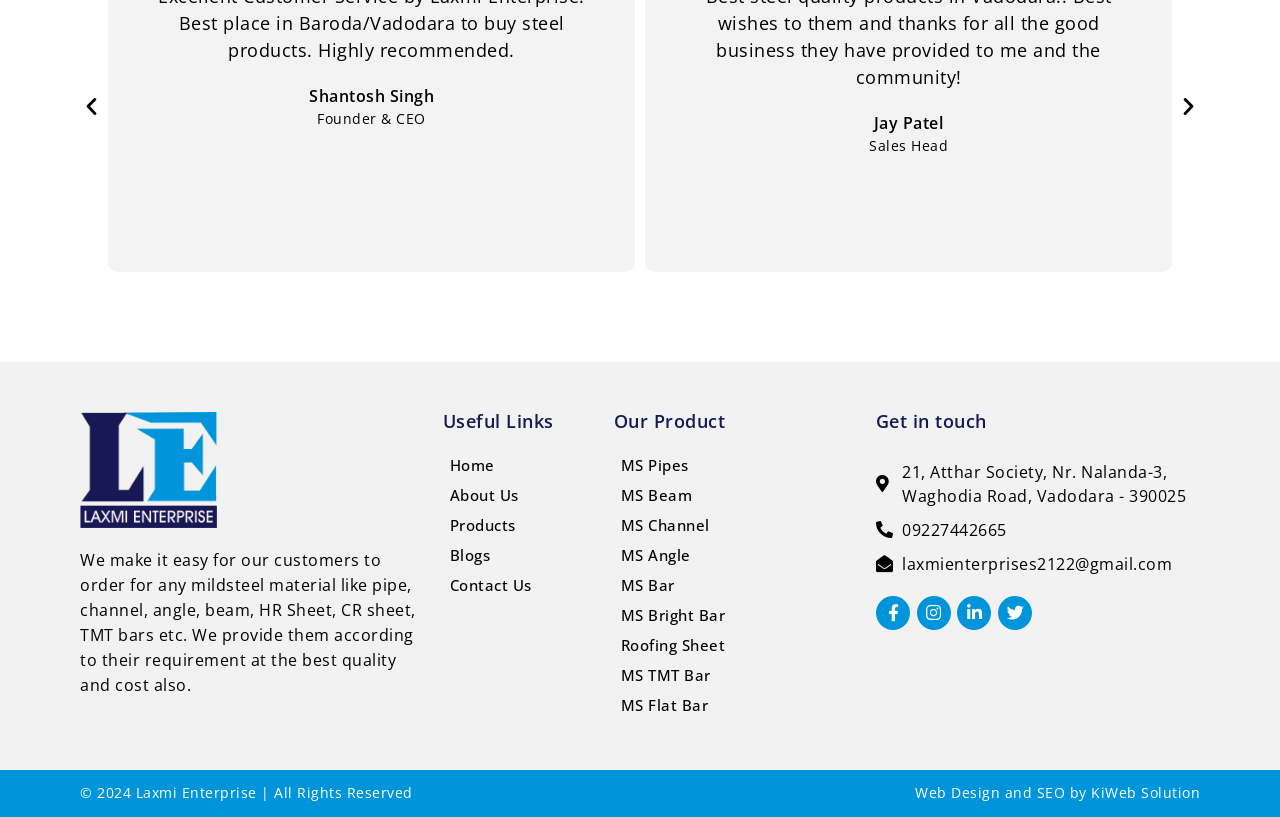Please determine the bounding box coordinates of the element's region to click for the following instruction: "View 'MS Pipes' products".

[0.466, 0.551, 0.669, 0.587]